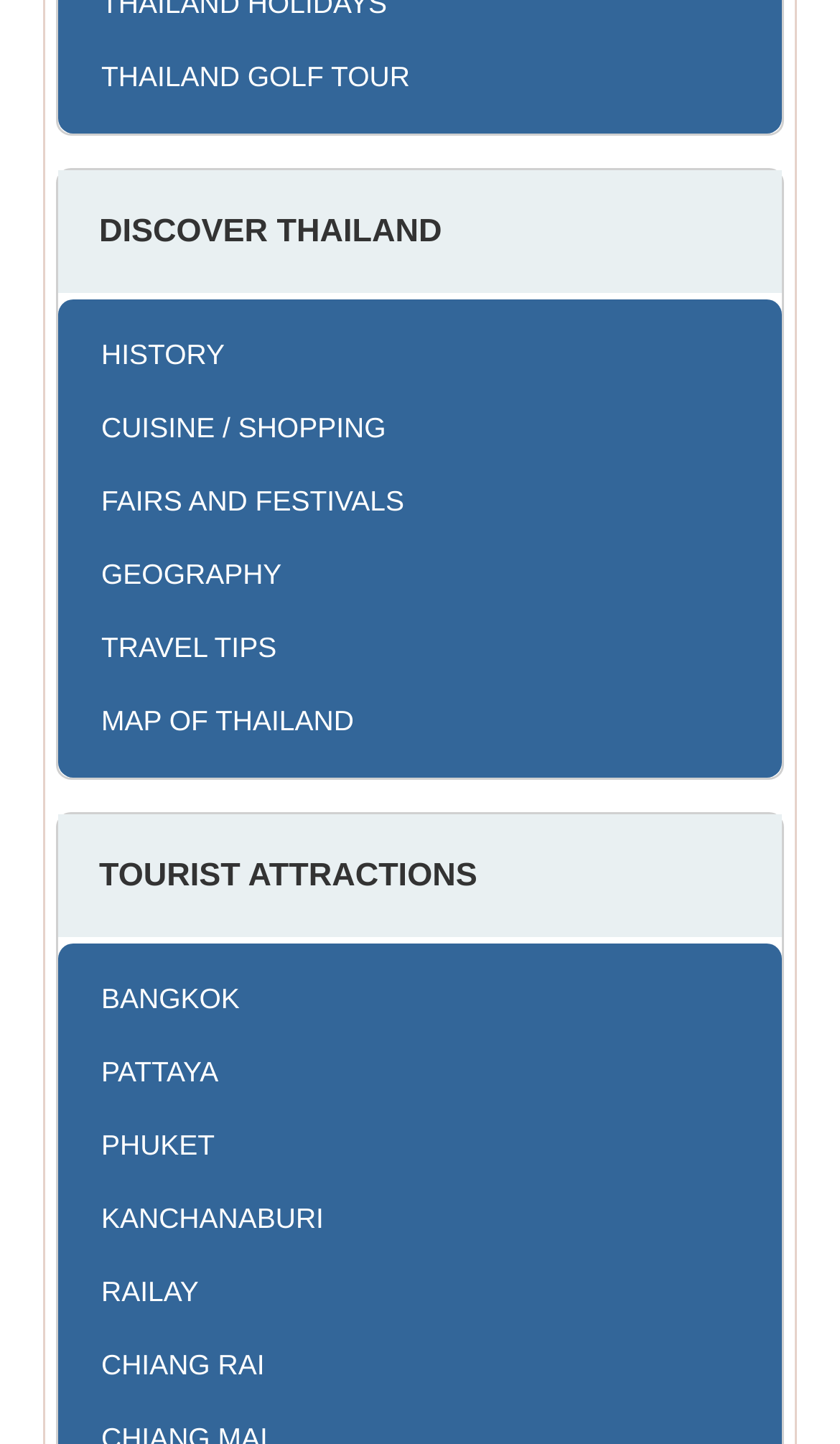Analyze the image and answer the question with as much detail as possible: 
What is the main topic of this website?

Based on the links provided on the webpage, such as 'THAILAND GOLF TOUR', 'DISCOVER THAILAND', 'MAP OF THAILAND', and links to different cities in Thailand, it can be inferred that the main topic of this website is Thailand.